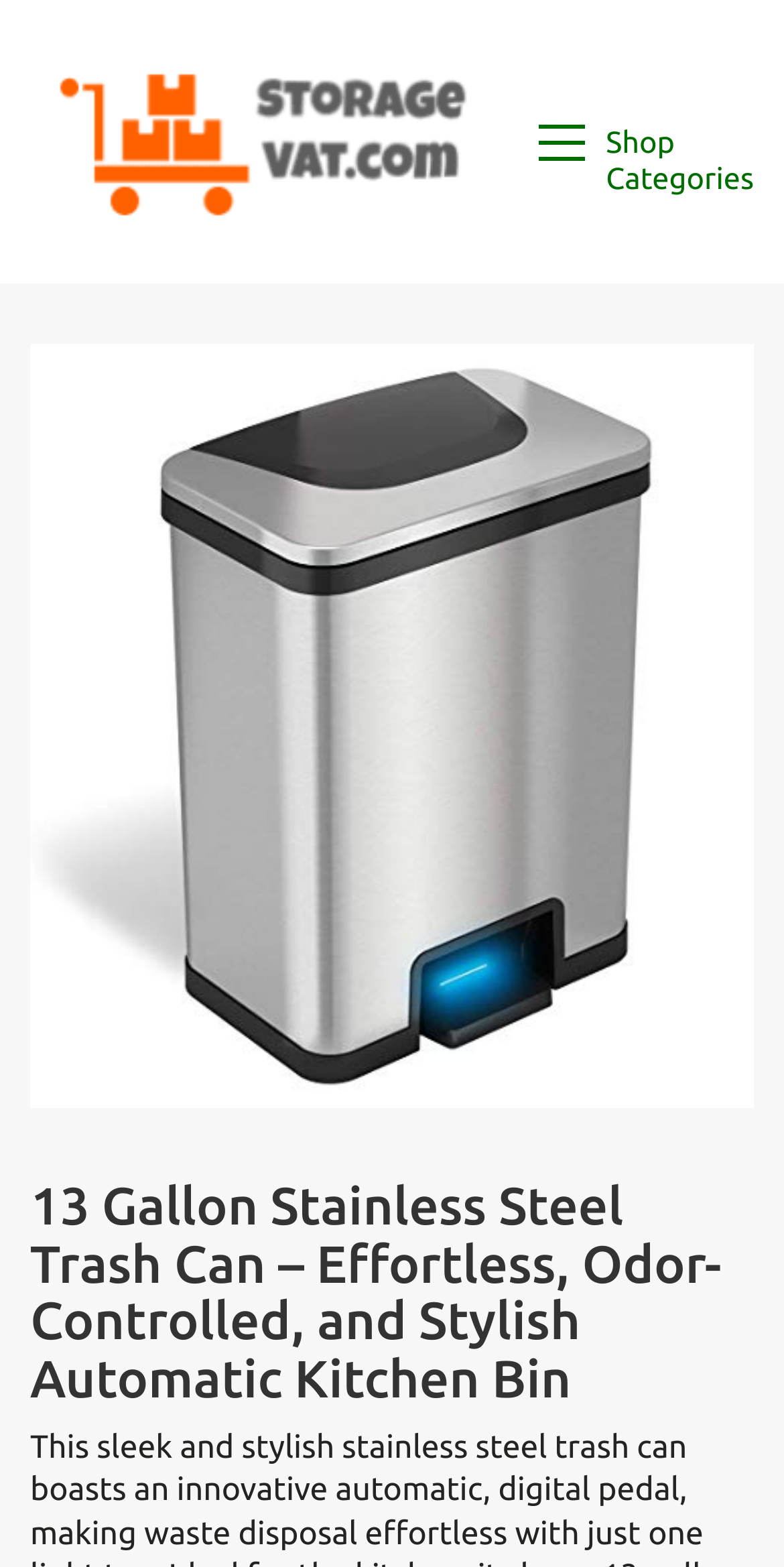Please respond to the question with a concise word or phrase:
Is the trash can suitable for the kitchen?

Yes